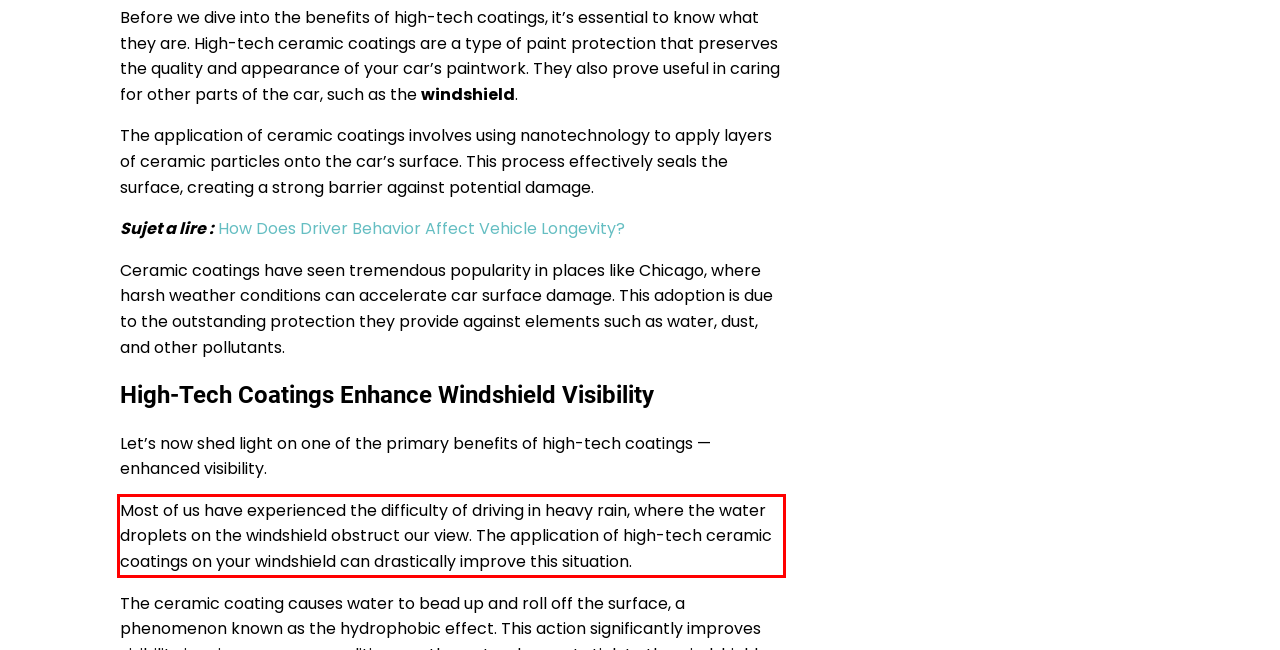Using the provided screenshot of a webpage, recognize and generate the text found within the red rectangle bounding box.

Most of us have experienced the difficulty of driving in heavy rain, where the water droplets on the windshield obstruct our view. The application of high-tech ceramic coatings on your windshield can drastically improve this situation.